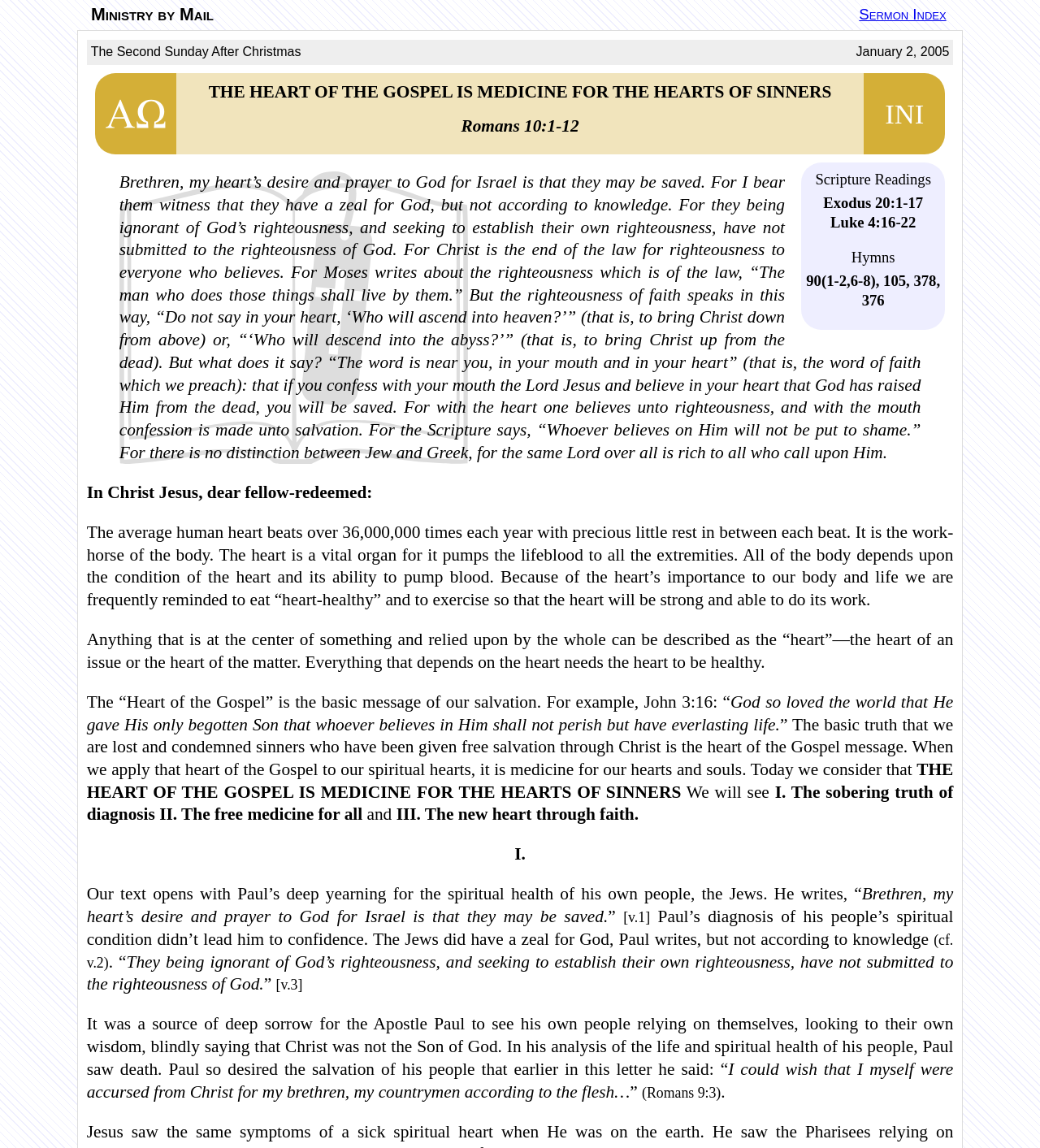Extract the text of the main heading from the webpage.

THE HEART OF THE GOSPEL IS MEDICINE FOR THE HEARTS OF SINNERS